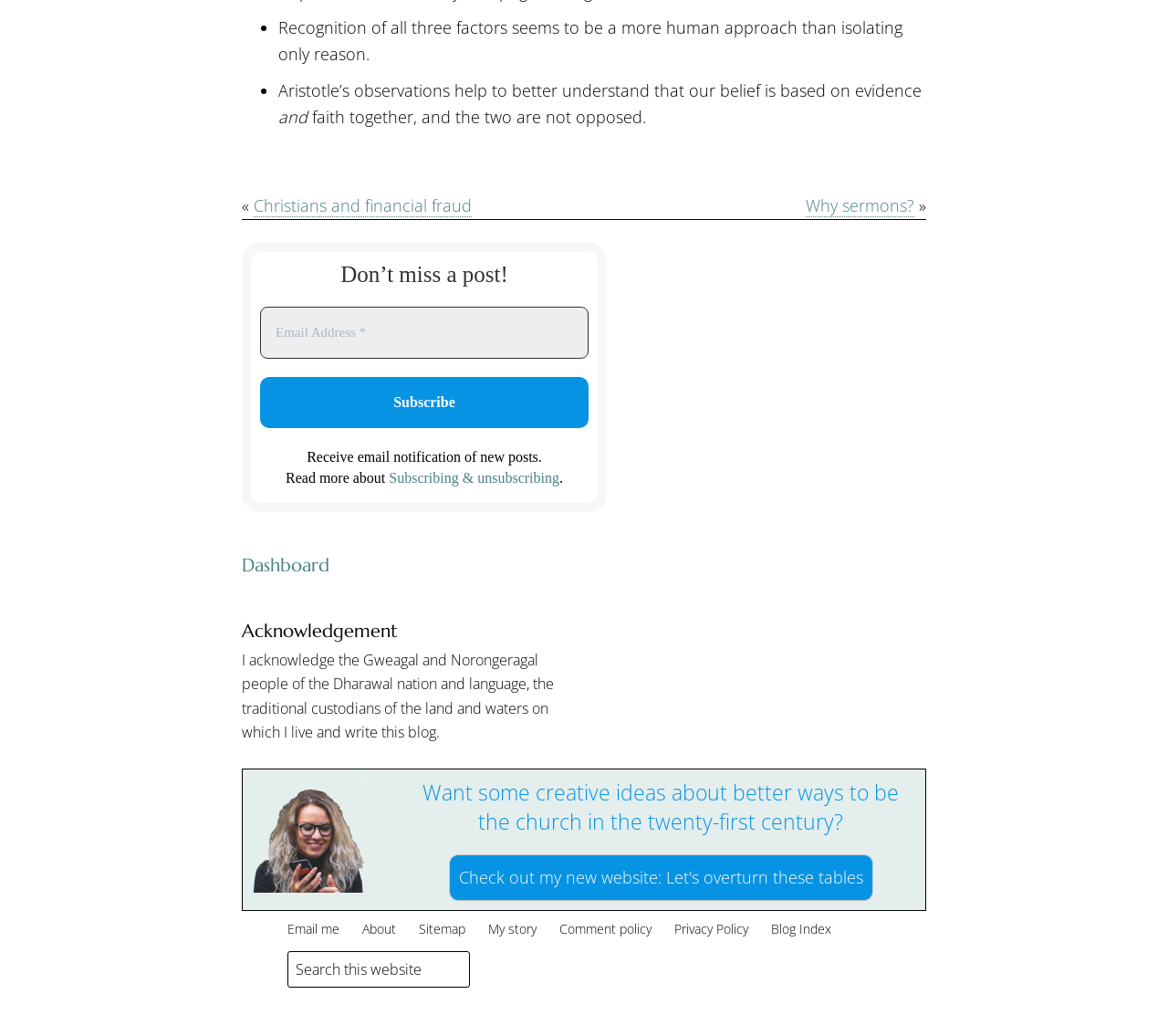How many links are located in the footer section of the webpage?
Kindly offer a comprehensive and detailed response to the question.

The footer section of the webpage contains several links, including 'Email me', 'About', 'Sitemap', 'My story', 'Comment policy', 'Privacy Policy', and 'Blog Index'. There are a total of 8 links in the footer section.